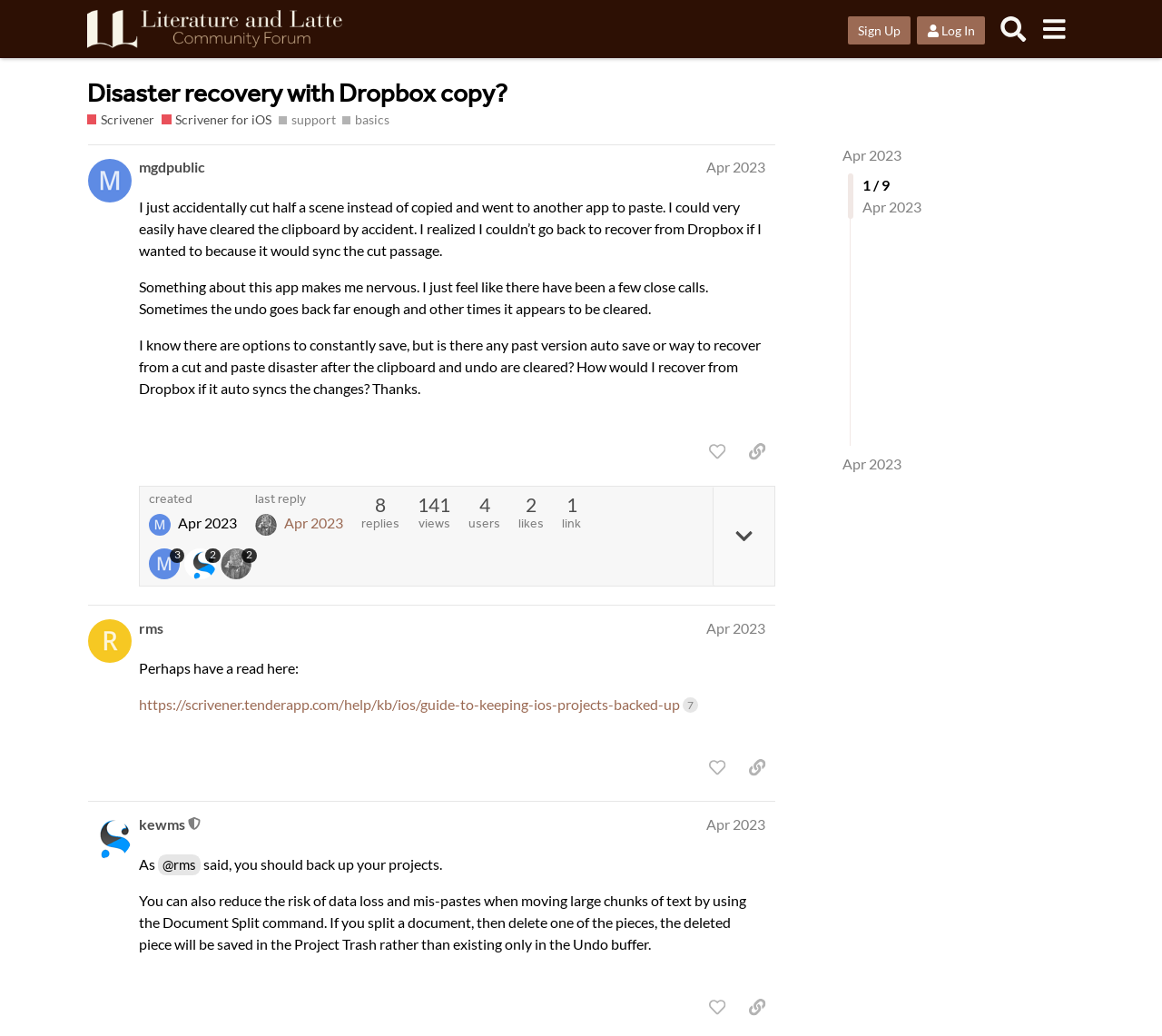Please predict the bounding box coordinates (top-left x, top-left y, bottom-right x, bottom-right y) for the UI element in the screenshot that fits the description: Apr 2023

[0.608, 0.153, 0.658, 0.169]